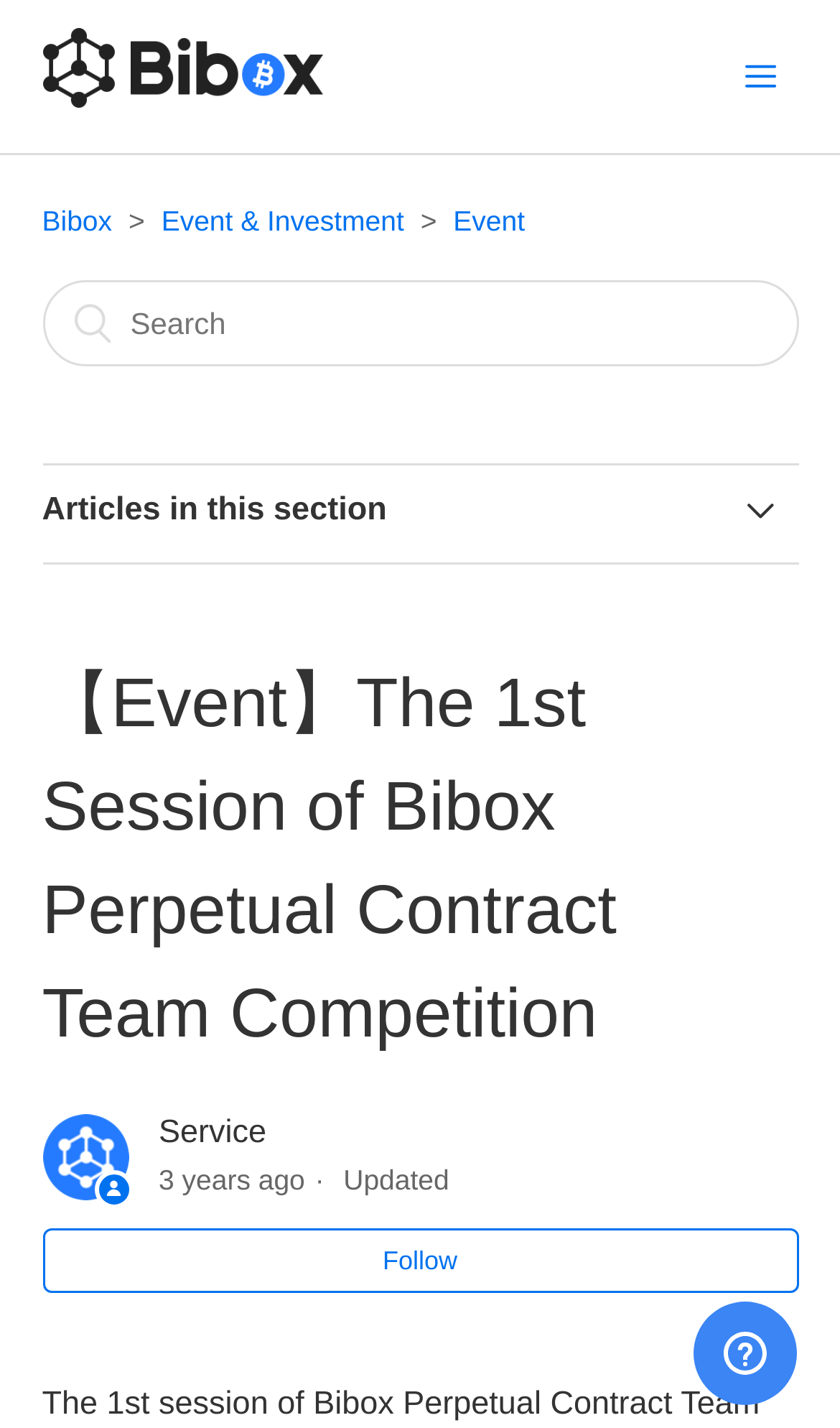Give the bounding box coordinates for this UI element: "Event & Investment". The coordinates should be four float numbers between 0 and 1, arranged as [left, top, right, bottom].

[0.192, 0.143, 0.481, 0.166]